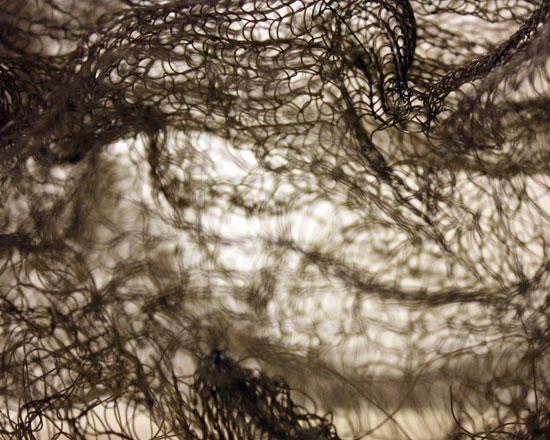Consider the image and give a detailed and elaborate answer to the question: 
Where is the installation displayed?

According to the caption, the installation is displayed in the Schauraum Angewandte, a space known for showcasing contemporary art that challenges perceptions of identity and consciousness.